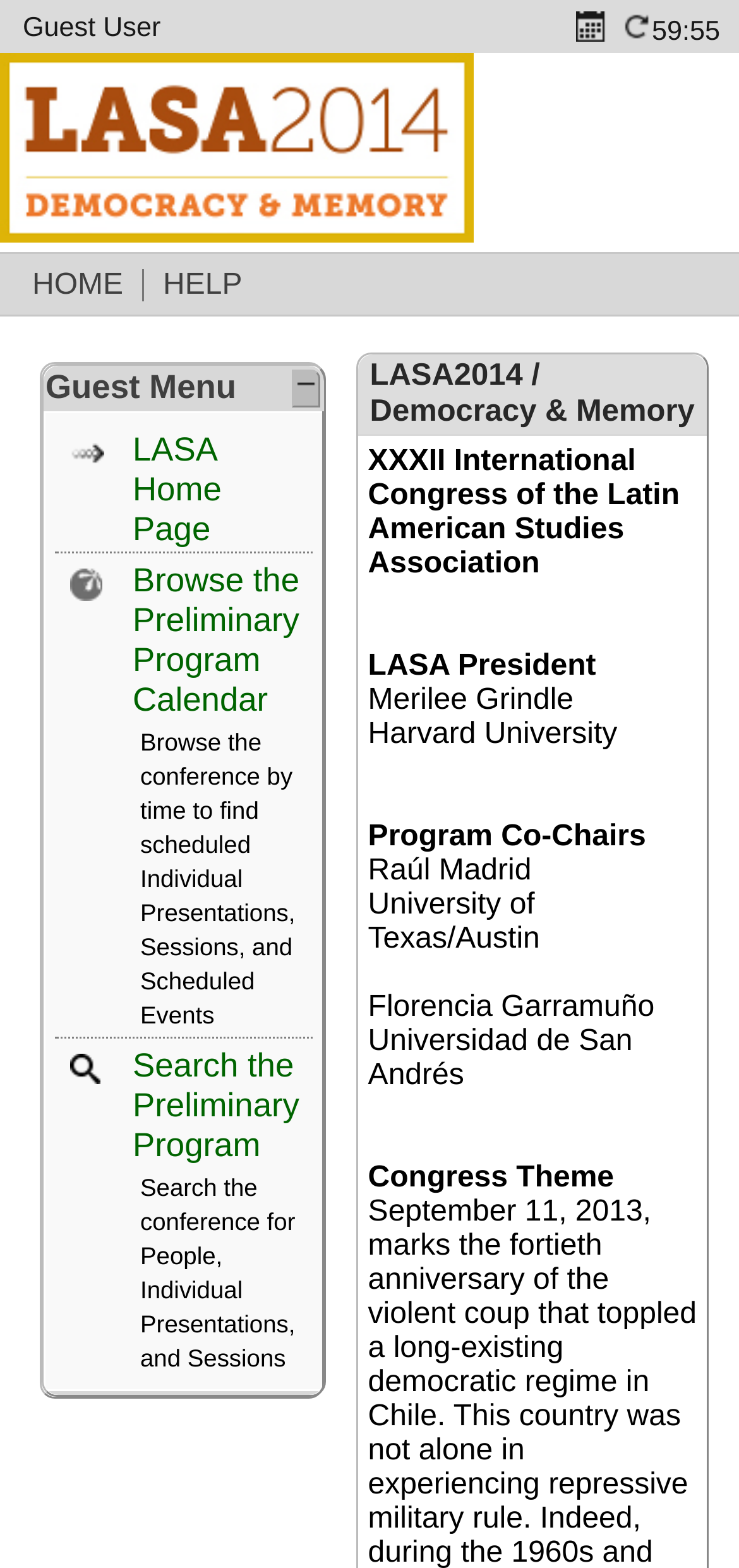What is the name of the university of one of the Program Co-Chairs?
Please provide a detailed and comprehensive answer to the question.

The name of the university of one of the Program Co-Chairs can be found in the section where it lists the Program Co-Chairs, specifically for Raúl Madrid, where it says 'University of Texas/Austin'.